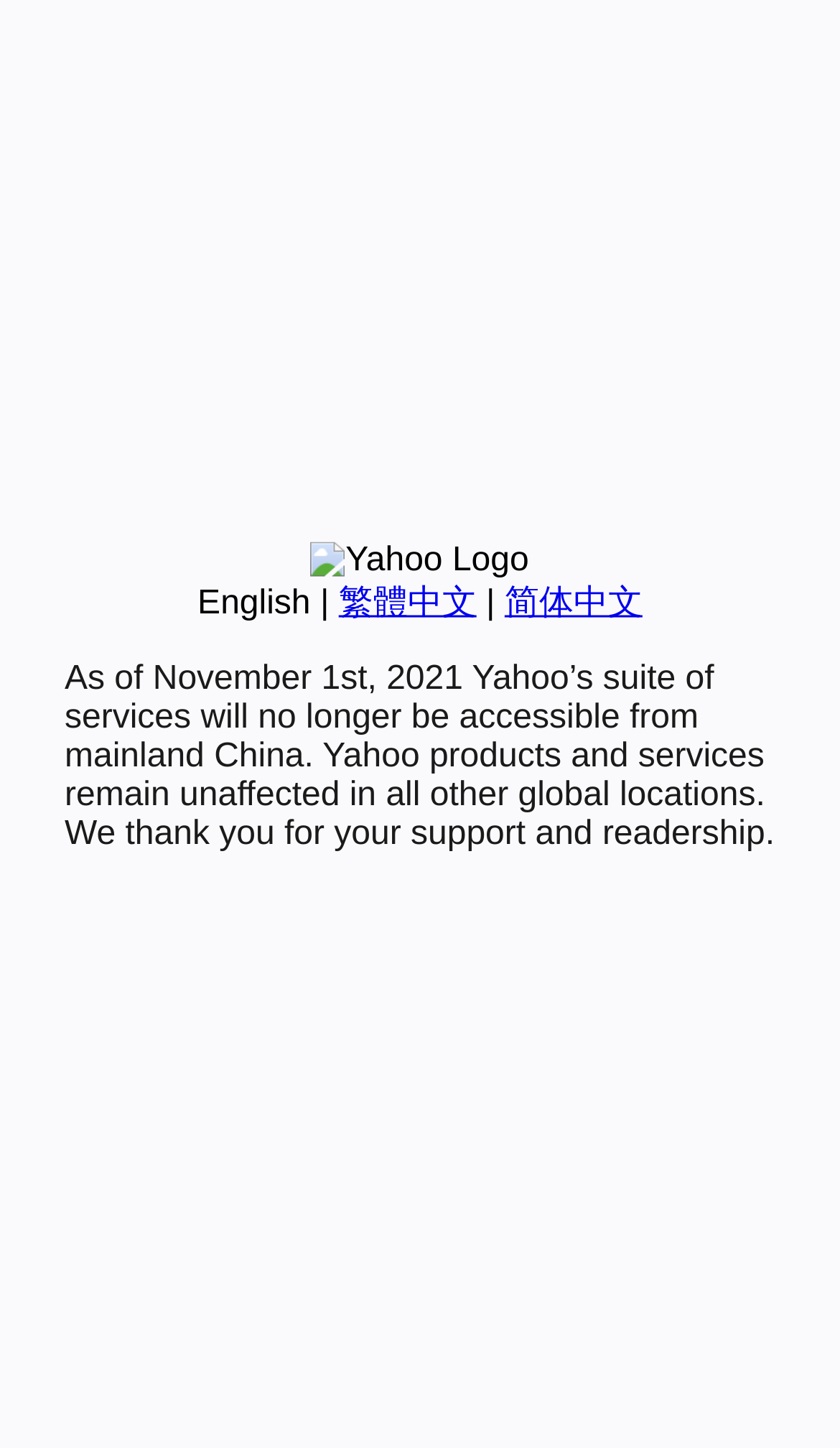Provide the bounding box coordinates for the UI element described in this sentence: "繁體中文". The coordinates should be four float values between 0 and 1, i.e., [left, top, right, bottom].

[0.403, 0.404, 0.567, 0.429]